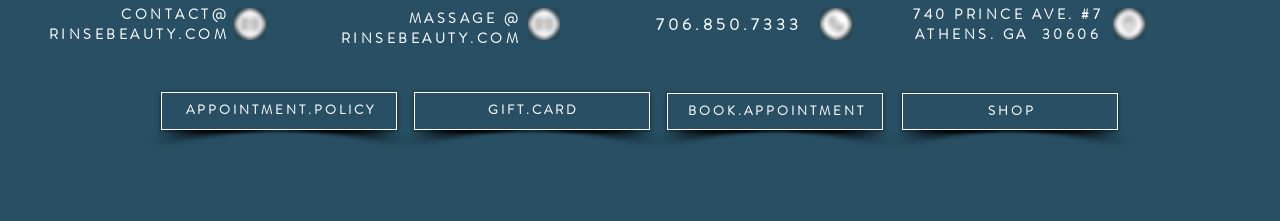Please give a one-word or short phrase response to the following question: 
What is the business name?

RINSEBEAUTY.COM